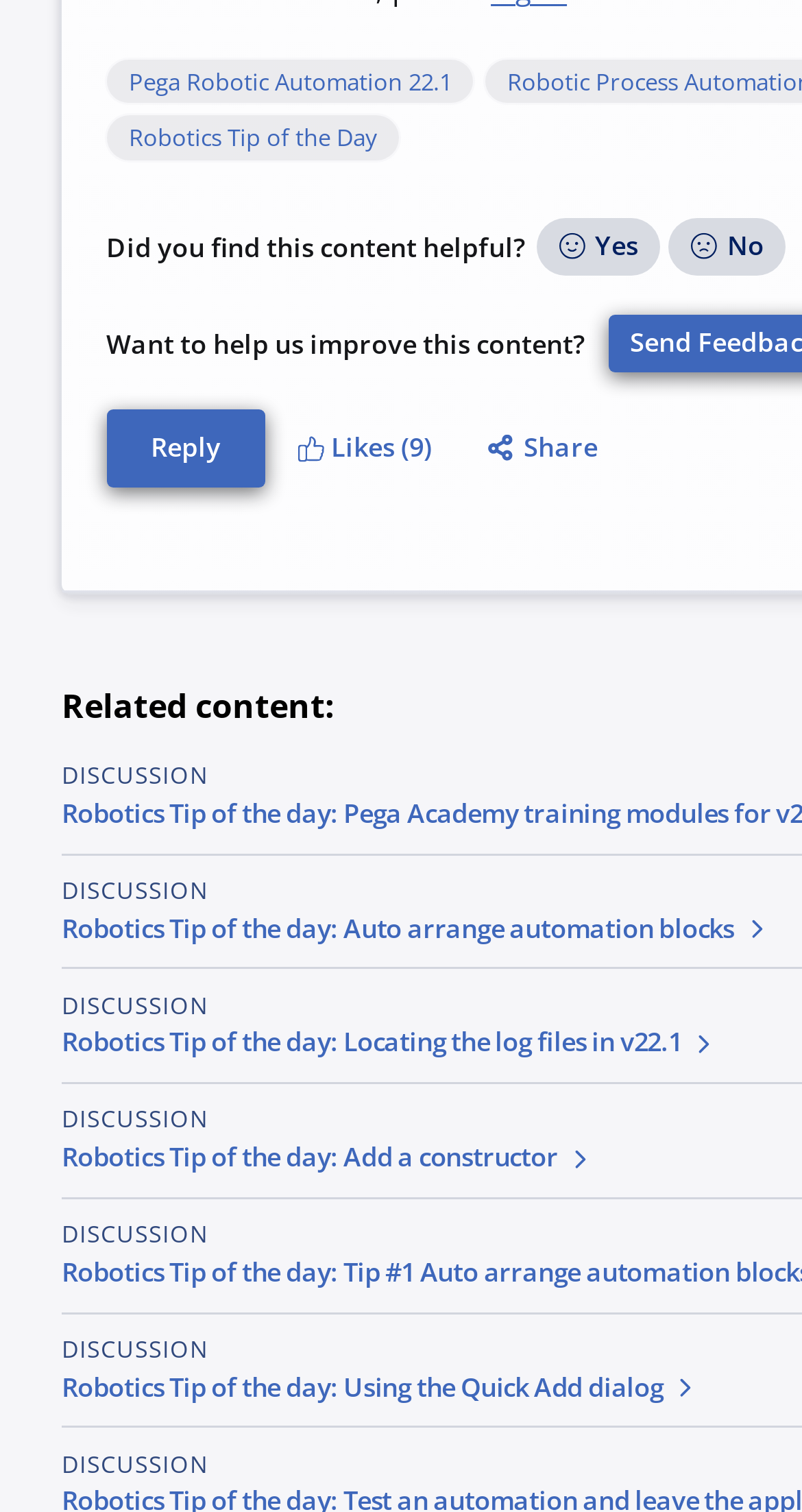What is the purpose of the link 'Find usages of objects or automations'?
Refer to the image and provide a one-word or short phrase answer.

To find usages of objects or automations